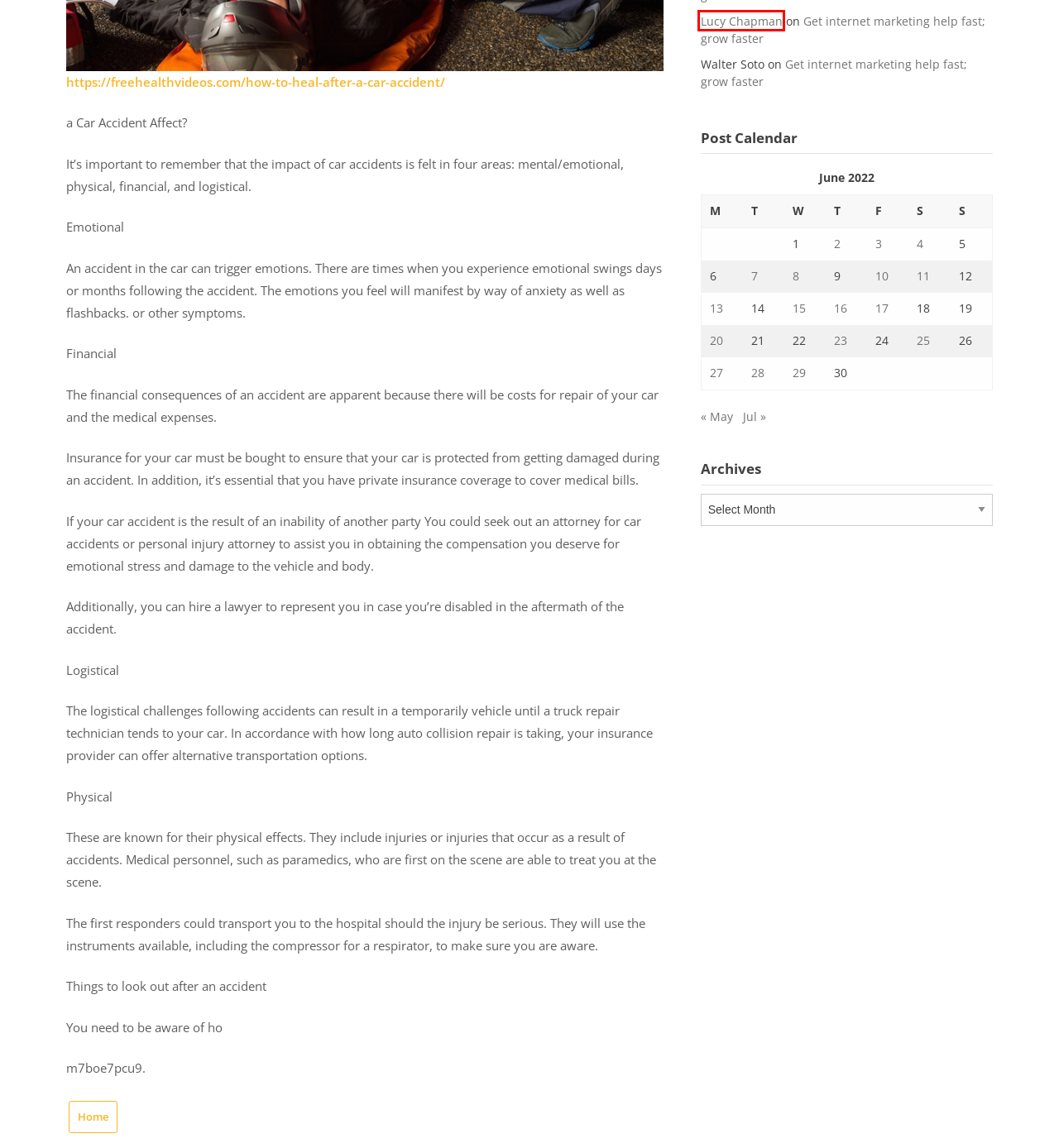You are provided a screenshot of a webpage featuring a red bounding box around a UI element. Choose the webpage description that most accurately represents the new webpage after clicking the element within the red bounding box. Here are the candidates:
A. Home Archives - White Label Seo Reseller
B. Bravenet Web Services
C. May 2022 - White Label Seo Reseller
D. Tips to Build a New Garage for Proper Car Maintenance - White Label Seo Reseller
E. How to DIY Home Repairs Before Listing Your Home - Money Saving Amanda - White Label Seo Reseller
F. June 20, 2022 - White Label Seo Reseller
G. July 2022 - White Label Seo Reseller
H. How to Get Rid of Mosquitoes - Home Efficiency Tips - White Label Seo Reseller

B